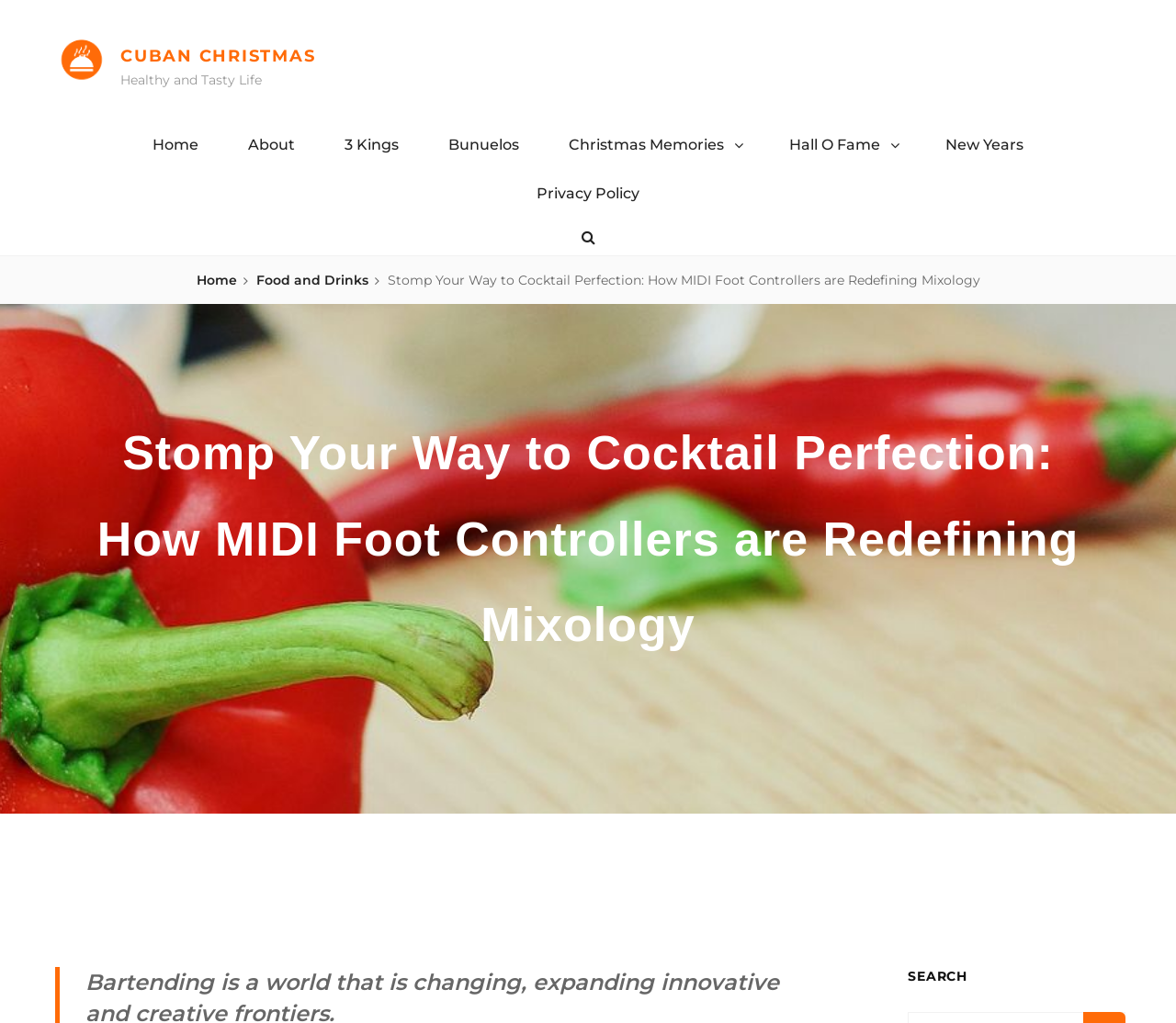Give an extensive and precise description of the webpage.

The webpage appears to be an article about mixology, specifically discussing the use of MIDI foot controllers in cocktail creation. At the top left, there is a link to "Cuban Christmas" accompanied by an image with the same name. Below this, there is a larger heading that reads "Stomp Your Way to Cocktail Perfection: How MIDI Foot Controllers are Redefining Mixology". 

To the top right, there is a navigation menu with links to various pages, including "Home", "About", "3 Kings", "Bunuelos", "Christmas Memories", "Hall O Fame", "New Years", and "Privacy Policy". There is also a search icon, represented by a magnifying glass, located near the top right corner.

Below the navigation menu, there are two columns of links. The left column has links to "Home", "Food and Drinks", and a search icon. The right column has the title of the article, "Stomp Your Way to Cocktail Perfection: How MIDI Foot Controllers are Redefining Mixology", which is also a heading. 

At the bottom of the page, there is a section with the text "BY", likely indicating the author of the article. Above this, there is a search bar with the heading "SEARCH".